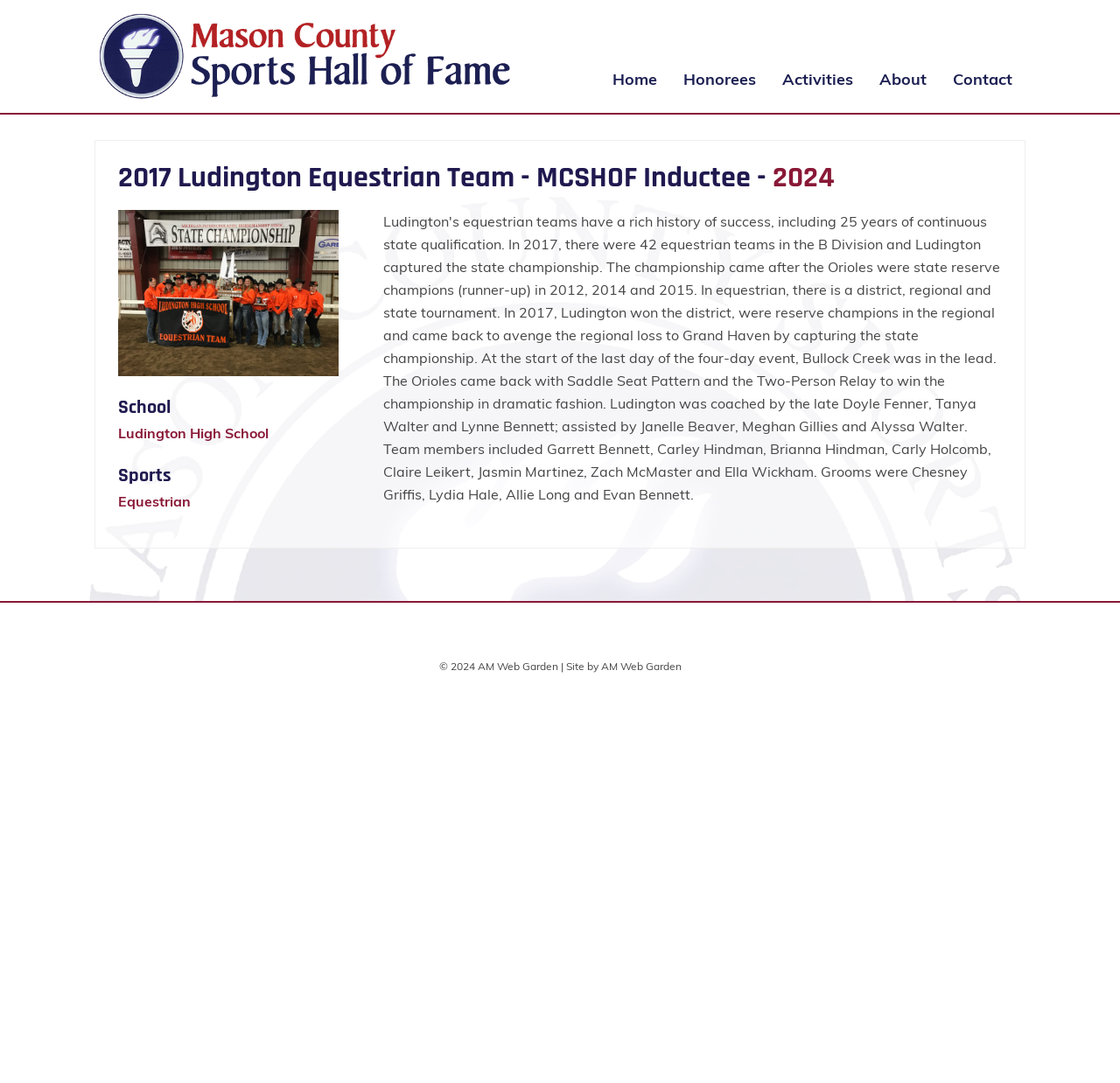Who designed the website?
We need a detailed and exhaustive answer to the question. Please elaborate.

The answer can be found in the footer section of the webpage, where the link 'AM Web Garden' is located in the text '© 2024 AM Web Garden | Site by'.